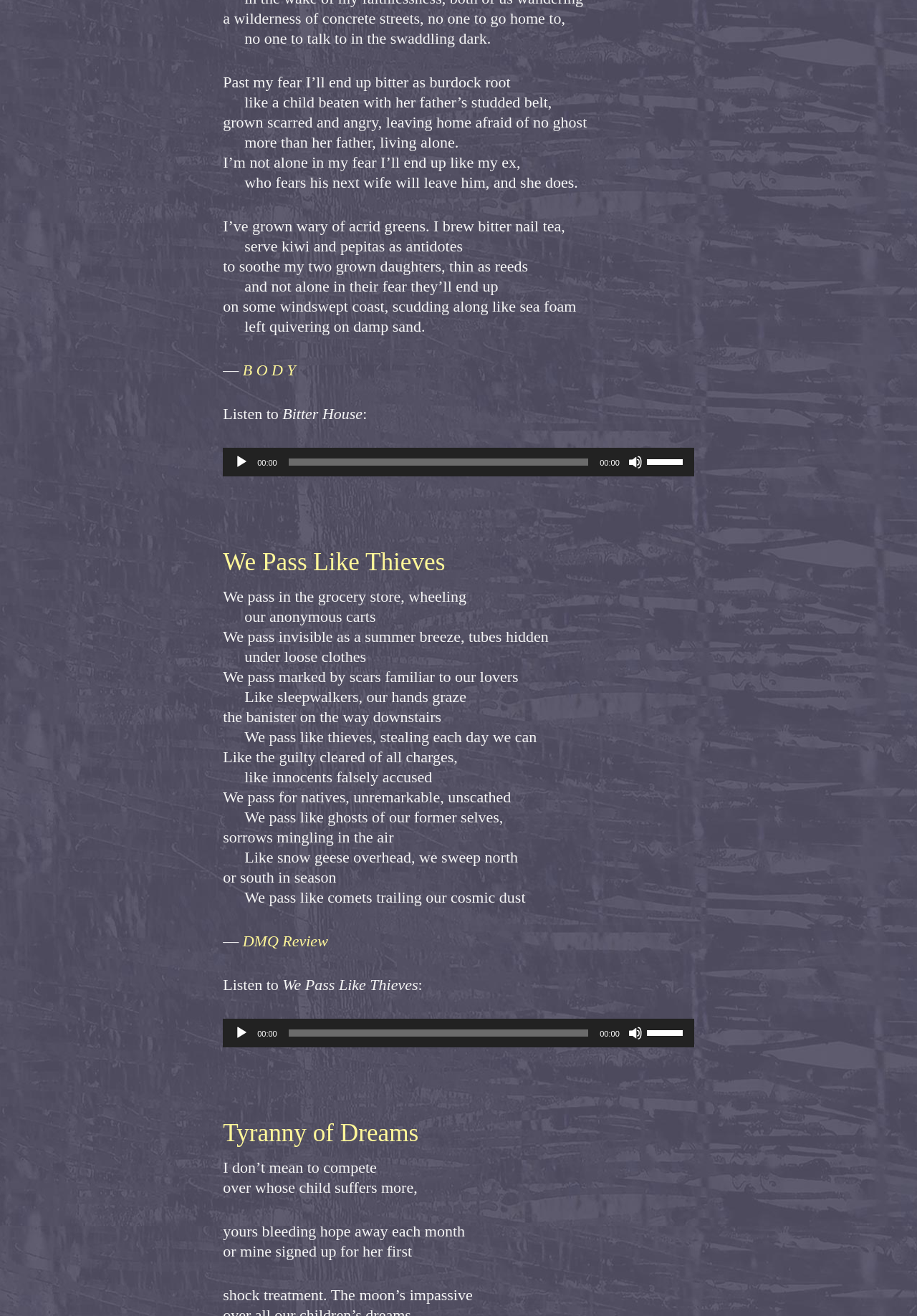Use a single word or phrase to answer the question: What is the text above the first audio player?

Bitter House